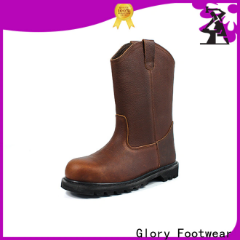Create an exhaustive description of the image.

This image showcases a pair of elegant and rugged lace-up work boots from Glory Footwear, characterized by their rich brown leather finish and sturdy design. The boots feature a solid rubber outsole, providing excellent traction and durability, making them ideal for various work environments. Designed for comfort and practicality, they are particularly suited for individuals seeking reliable footwear that can withstand daily wear. Perfect for professional settings, these boots blend functionality with a touch of style, emphasizing both reliability and craftsmanship.